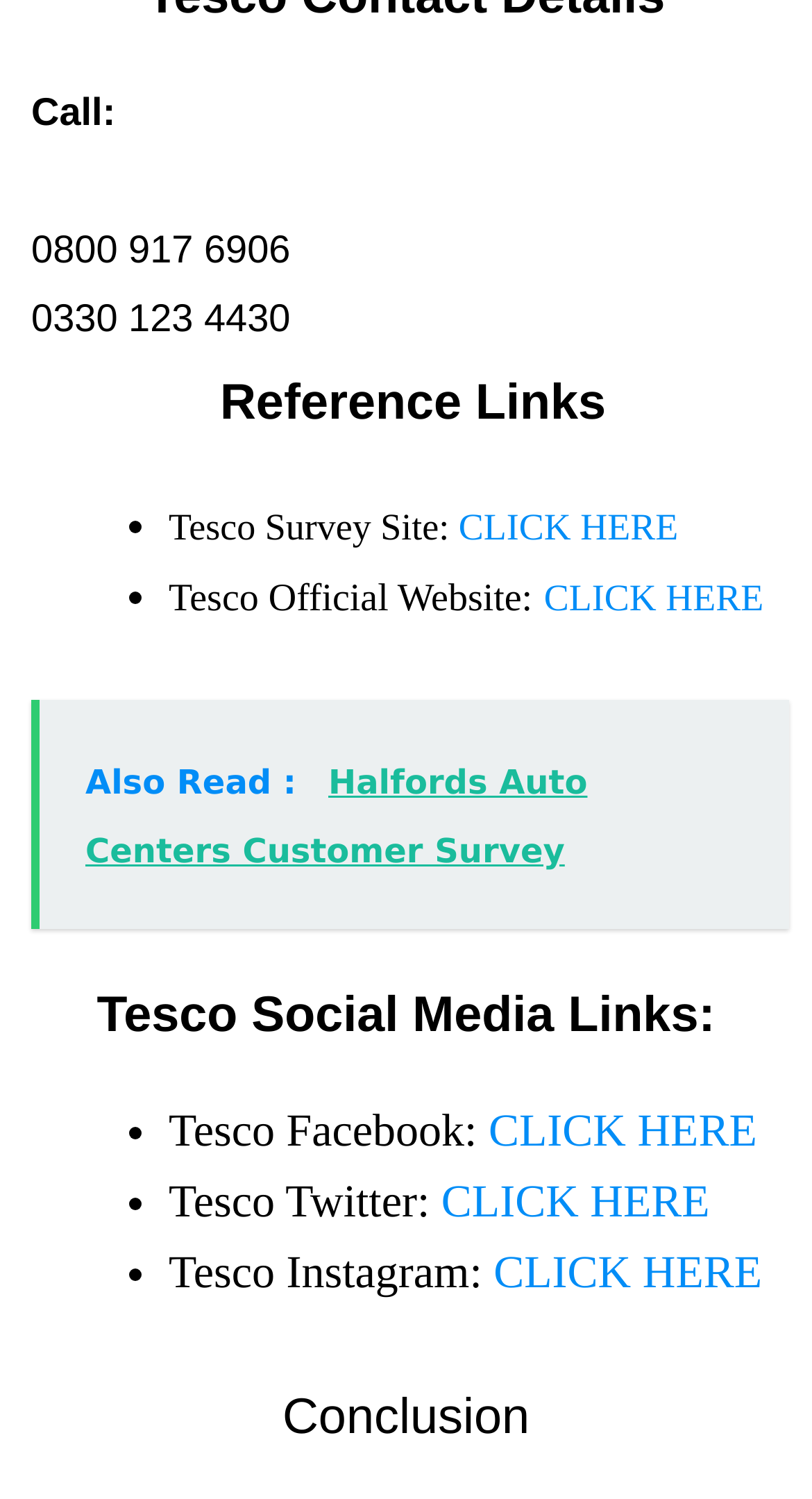Respond to the question with just a single word or phrase: 
What is the phone number to call?

0800 917 6906 or 0330 123 4430